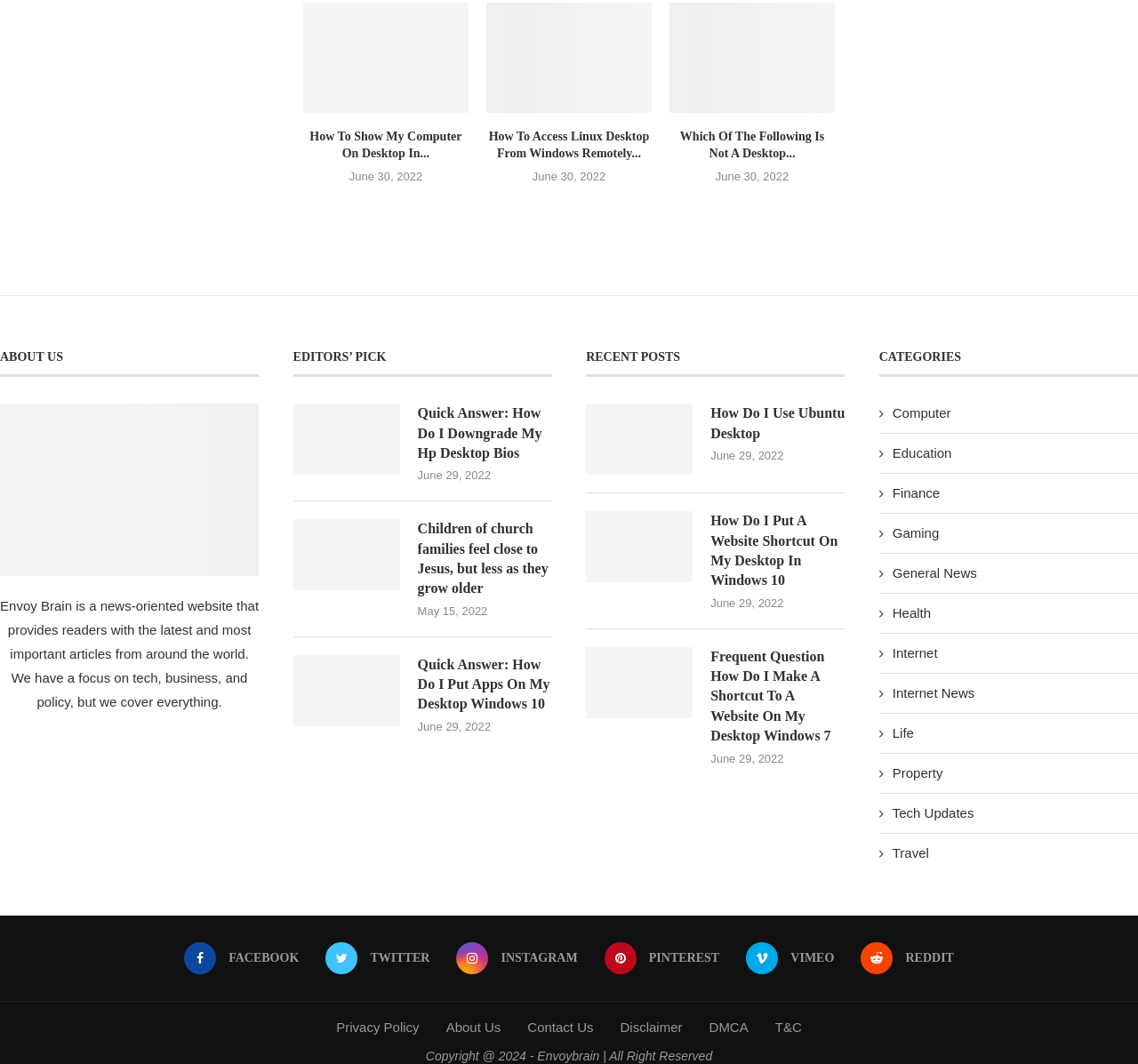What is the title of the first article in the 'EDITORS’ PICK' section?
Answer the question with a single word or phrase derived from the image.

Quick Answer: How Do I Downgrade My Hp Desktop Bios